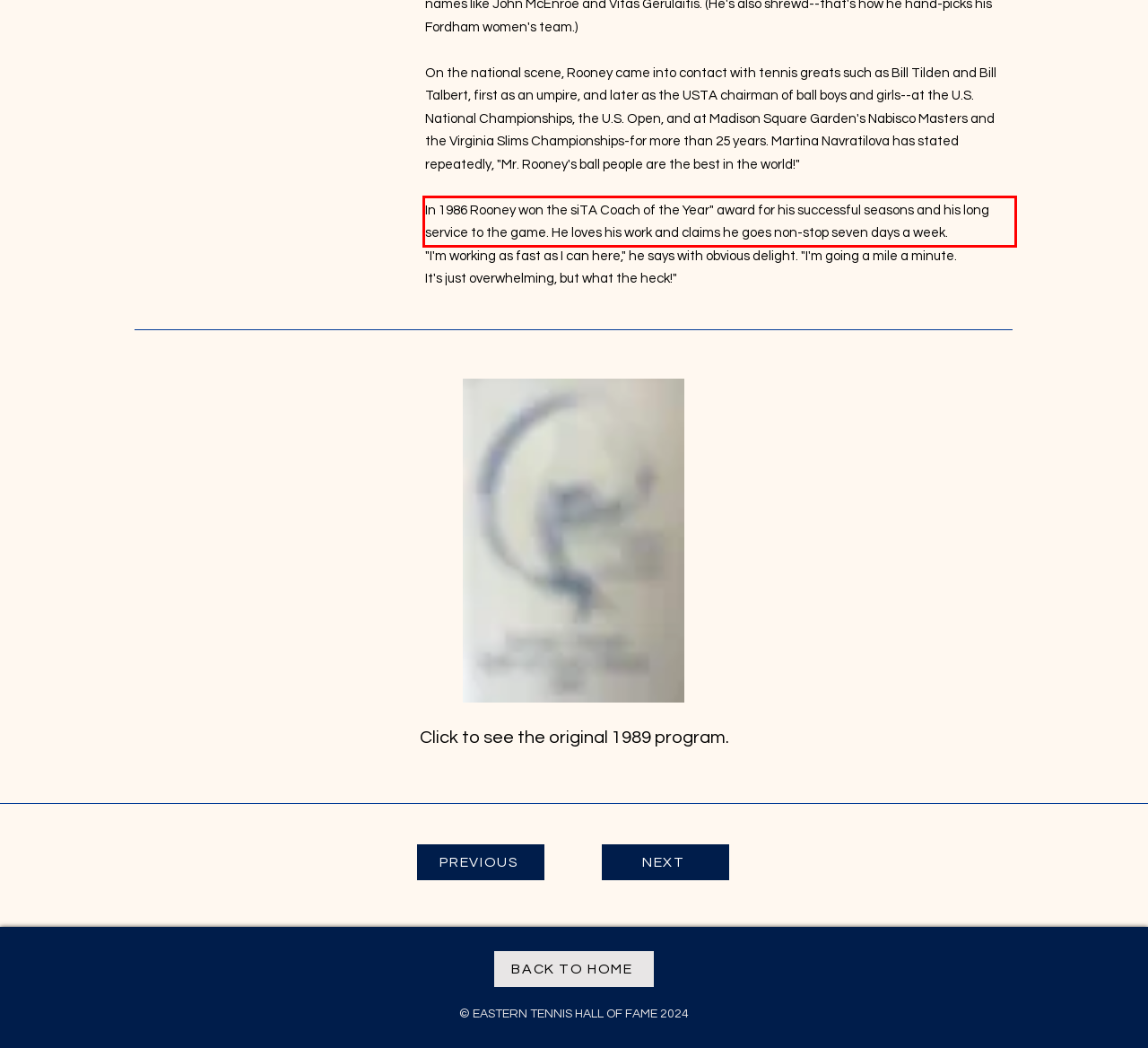Please analyze the screenshot of a webpage and extract the text content within the red bounding box using OCR.

In 1986 Rooney won the siTA Coach of the Year" award for his successful seasons and his long service to the game. He loves his work and claims he goes non-stop seven days a week.